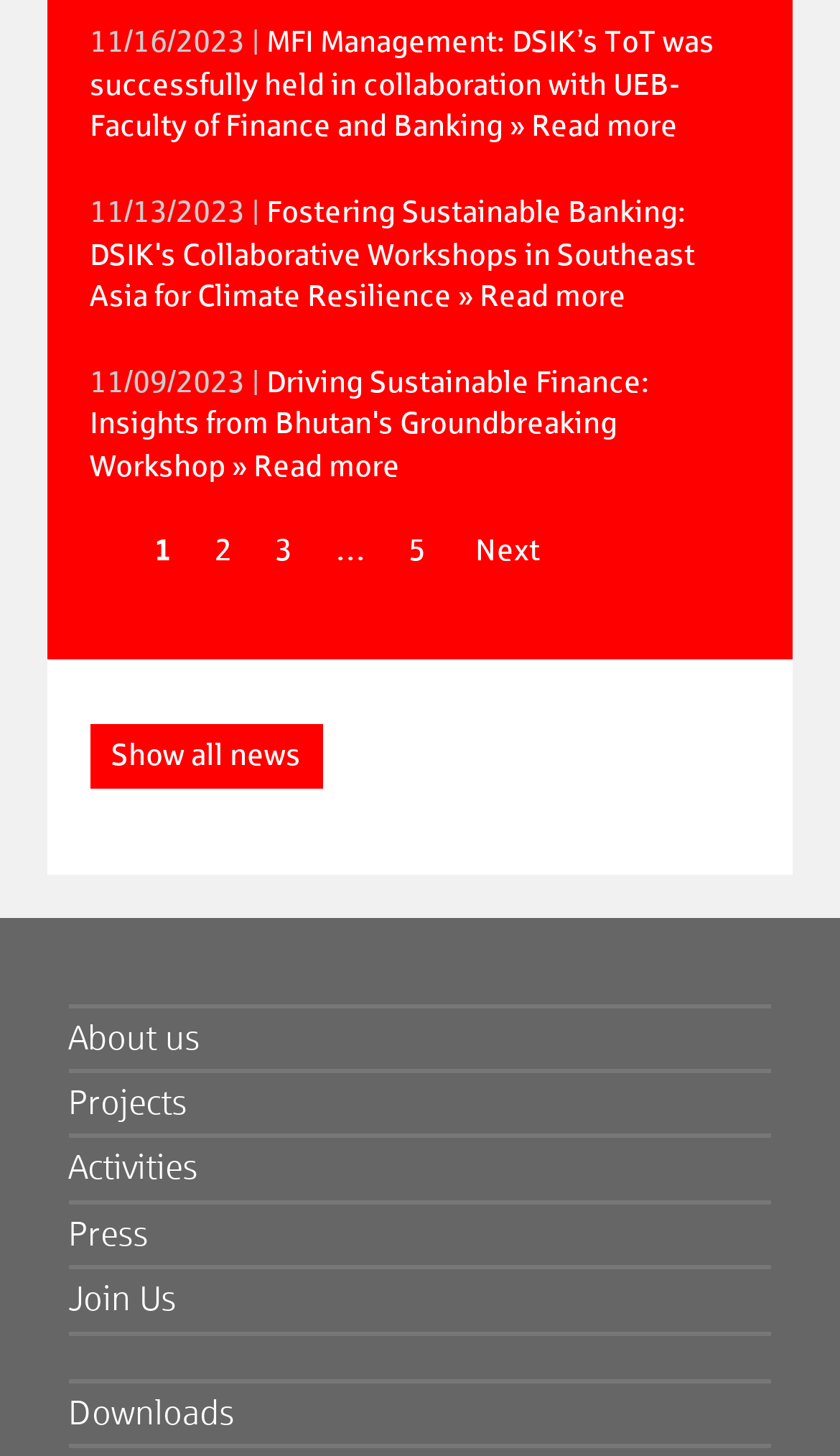Indicate the bounding box coordinates of the element that must be clicked to execute the instruction: "Read more about MFI Management". The coordinates should be given as four float numbers between 0 and 1, i.e., [left, top, right, bottom].

[0.599, 0.076, 0.807, 0.098]